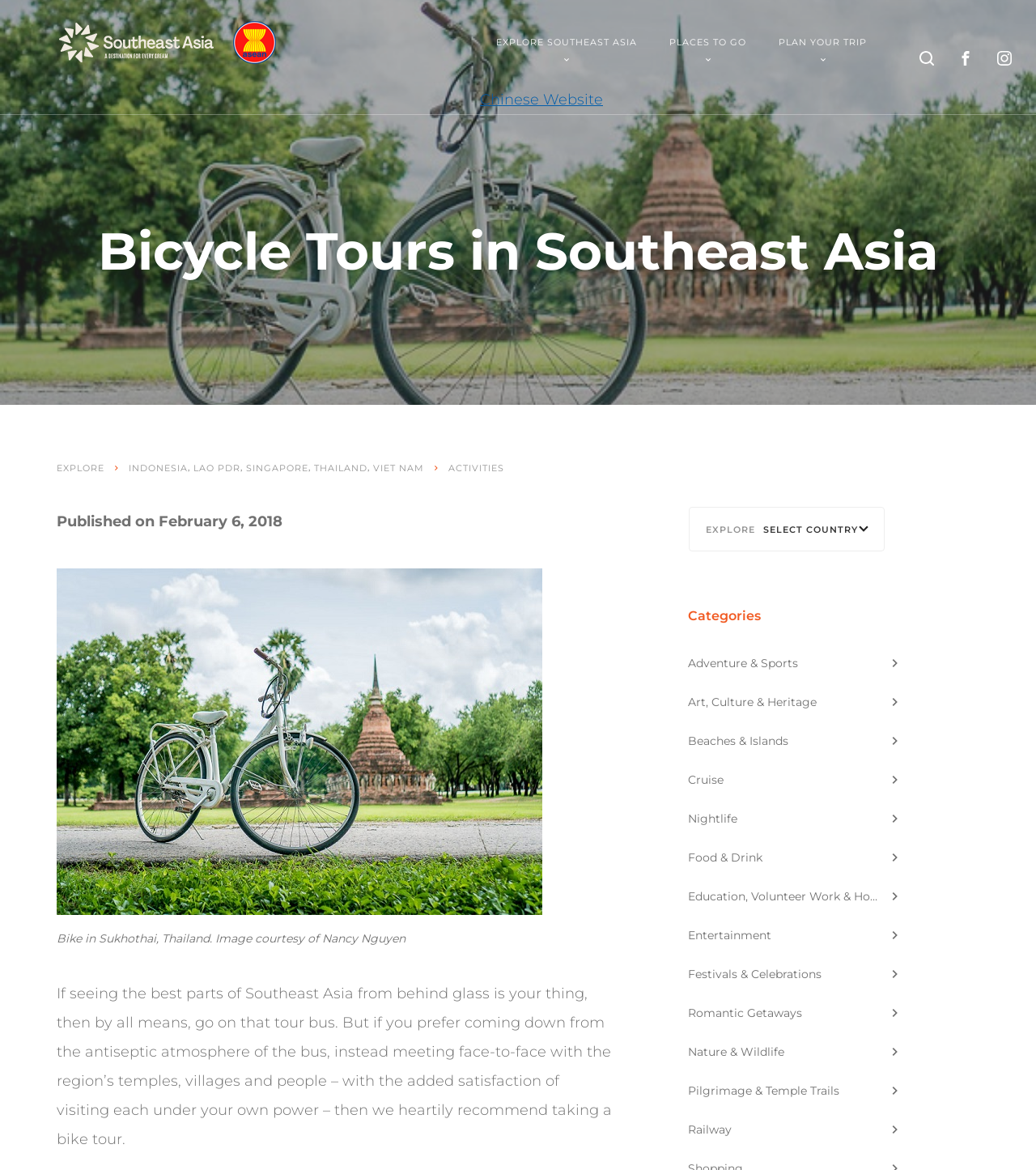Find the bounding box coordinates of the clickable area required to complete the following action: "Explore ACTIVITIES".

[0.433, 0.395, 0.487, 0.405]